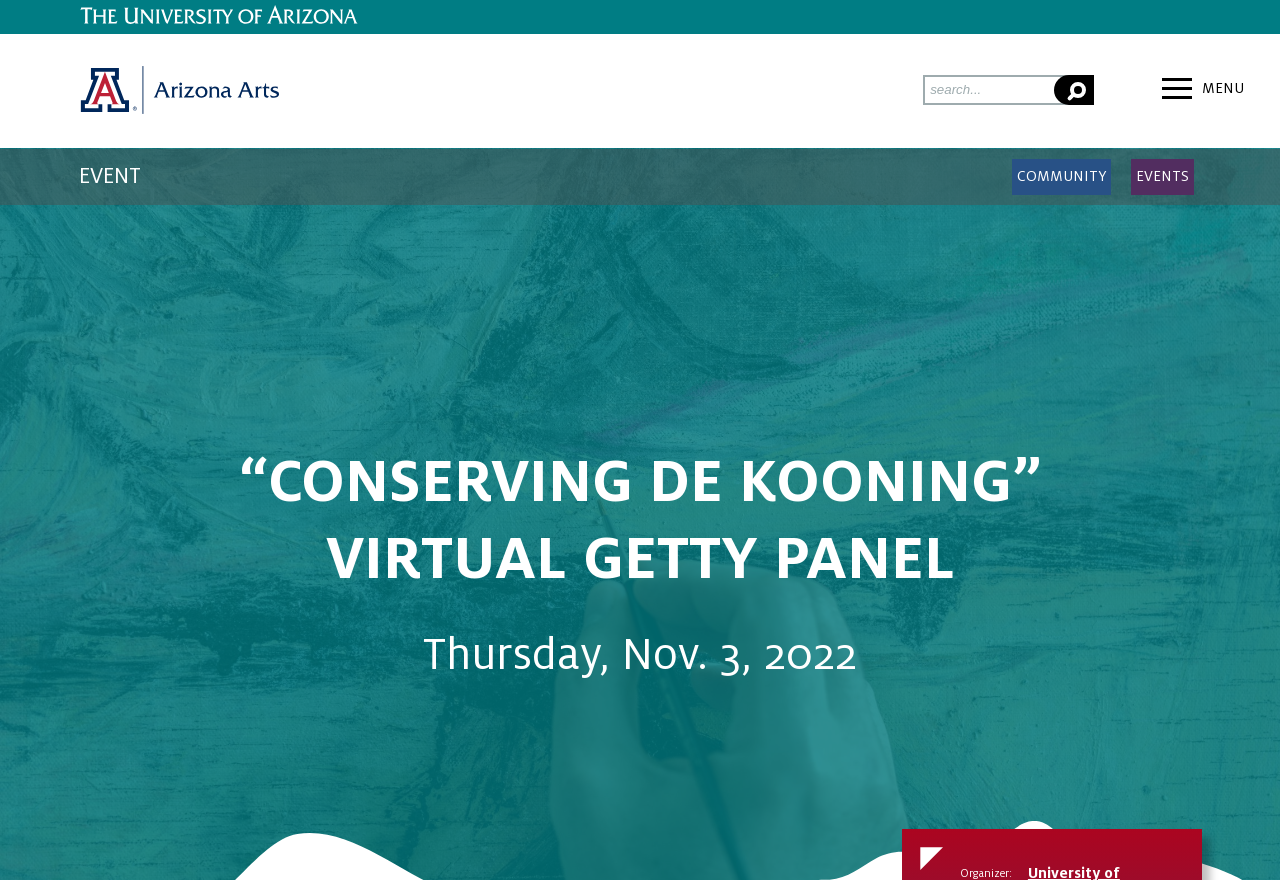Based on the image, give a detailed response to the question: Is there a search function on the page?

I found a search function on the page by looking for a textbox element with a placeholder text 'search...' at the coordinates [0.721, 0.085, 0.855, 0.119]. This suggests that the page has a search function.